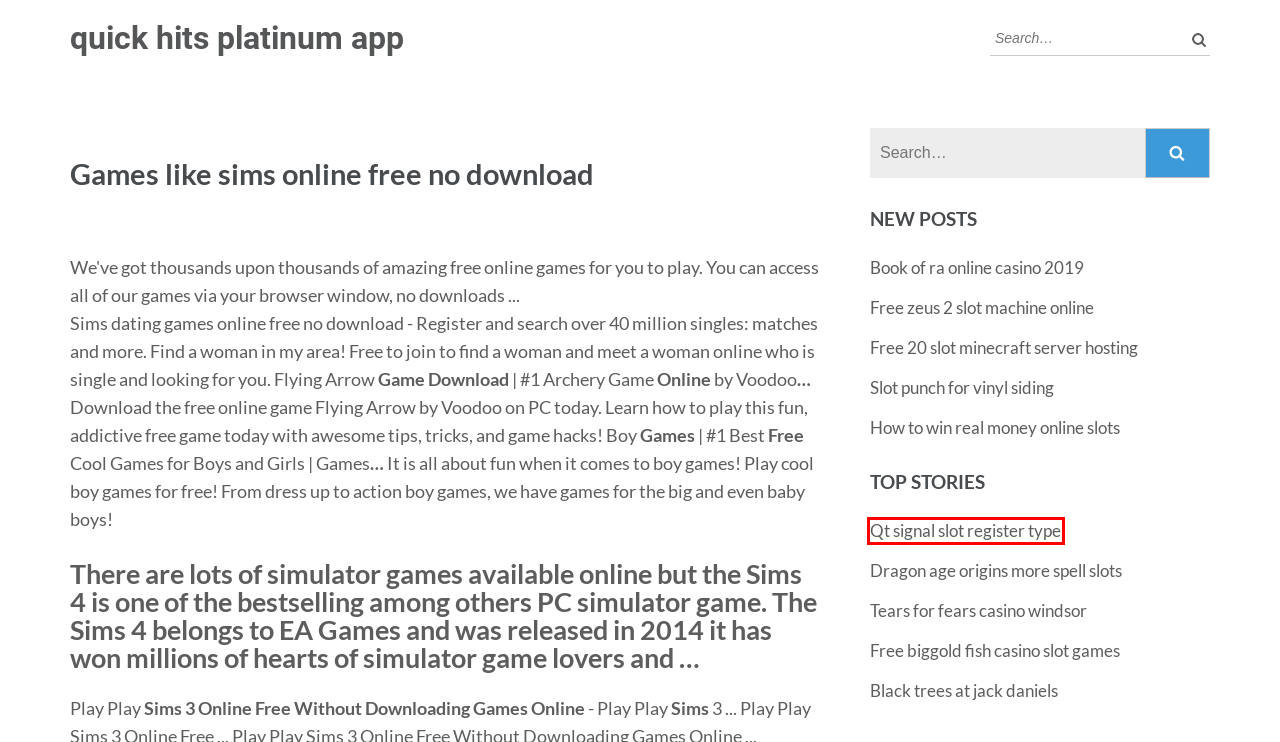You are provided a screenshot of a webpage featuring a red bounding box around a UI element. Choose the webpage description that most accurately represents the new webpage after clicking the element within the red bounding box. Here are the candidates:
A. Heads up poker button position rlamq
B. Qt signal slot register type amisn
C. Casino boat fort lauderdale florida xqfhp
D. Black trees at jack daniels caksq
E. Meilleur flux nfl smxjl
F. Tears for fears casino windsor rkvdd
G. Great online casino games vlnrn
H. Free biggold fish casino slot games xbetk

B